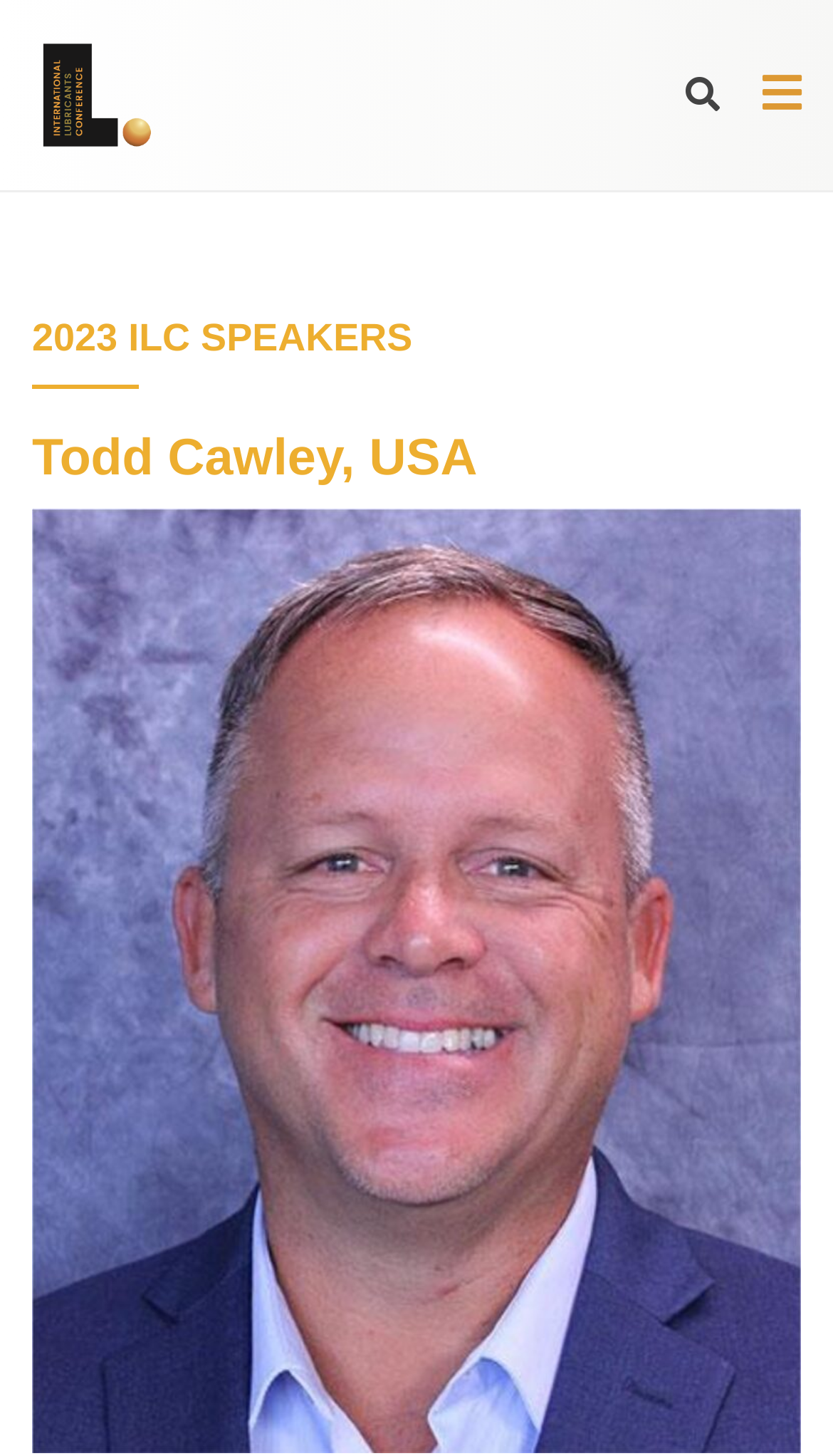Are there any navigation menus?
From the image, respond with a single word or phrase.

Yes